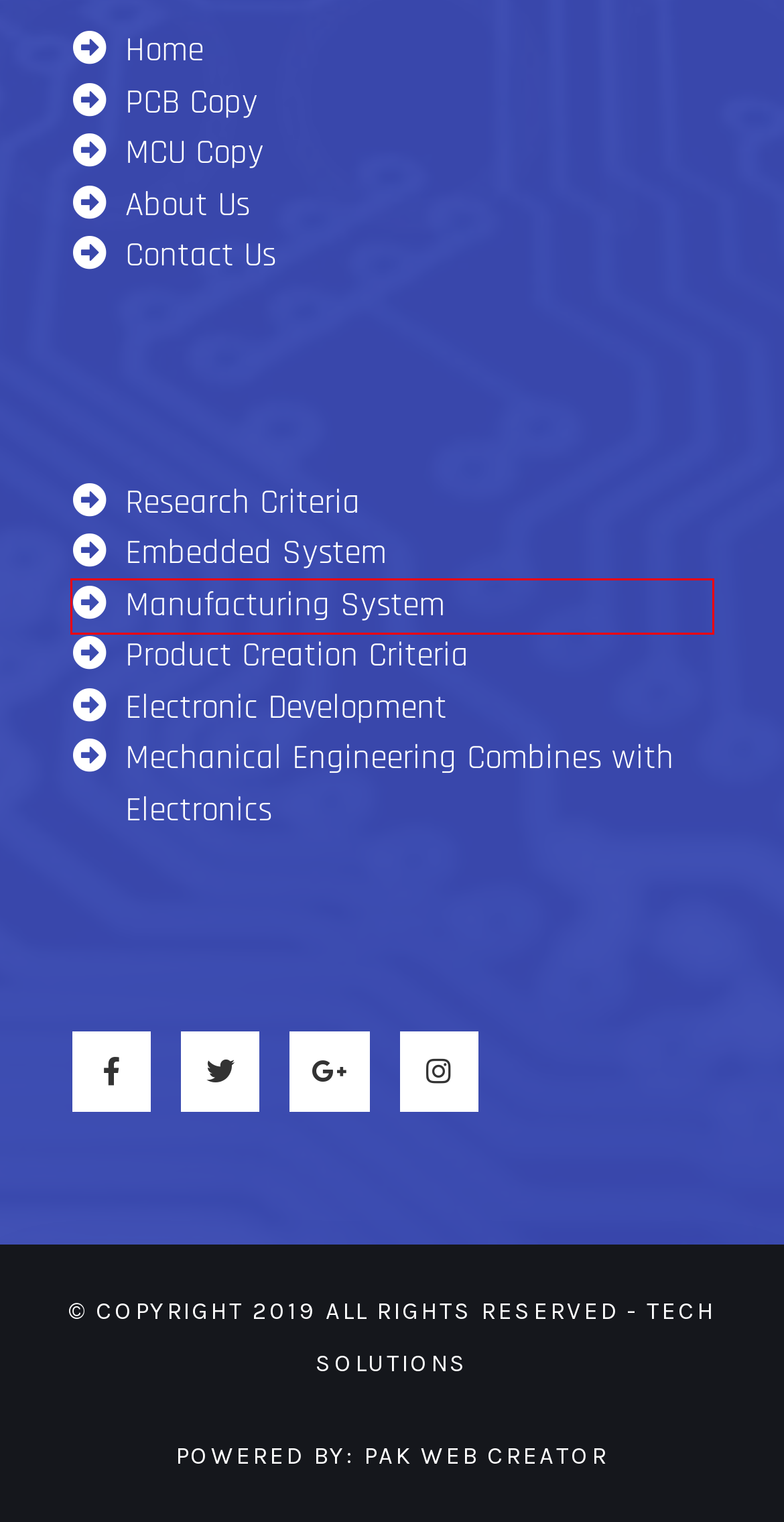Given a screenshot of a webpage with a red bounding box around an element, choose the most appropriate webpage description for the new page displayed after clicking the element within the bounding box. Here are the candidates:
A. About Us – Tech Solutions
B. PCB Copy – Tech Solutions
C. MCU Clone – Tech Solutions
D. Embedded System – Tech Solutions
E. Manufacturing System – Tech Solutions
F. Electronic Development – Tech Solutions
G. Product Creation Criteria​ – Tech Solutions
H. Contact Us – Tech Solutions

E